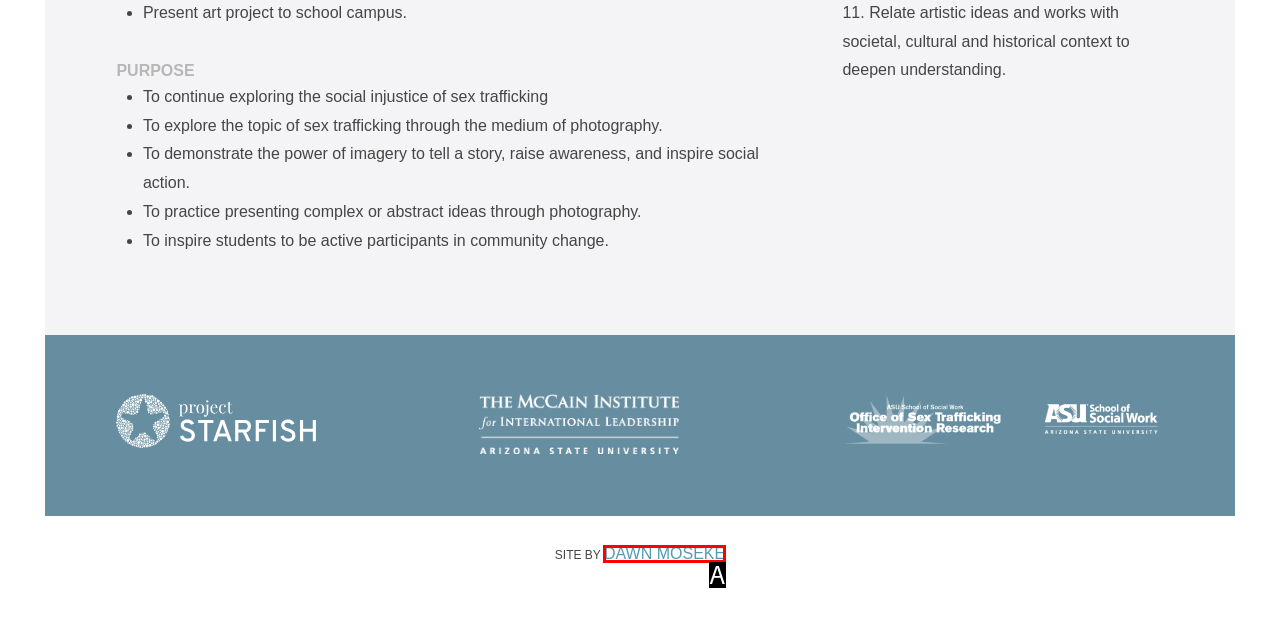Match the description to the correct option: Dawn Moseke
Provide the letter of the matching option directly.

A